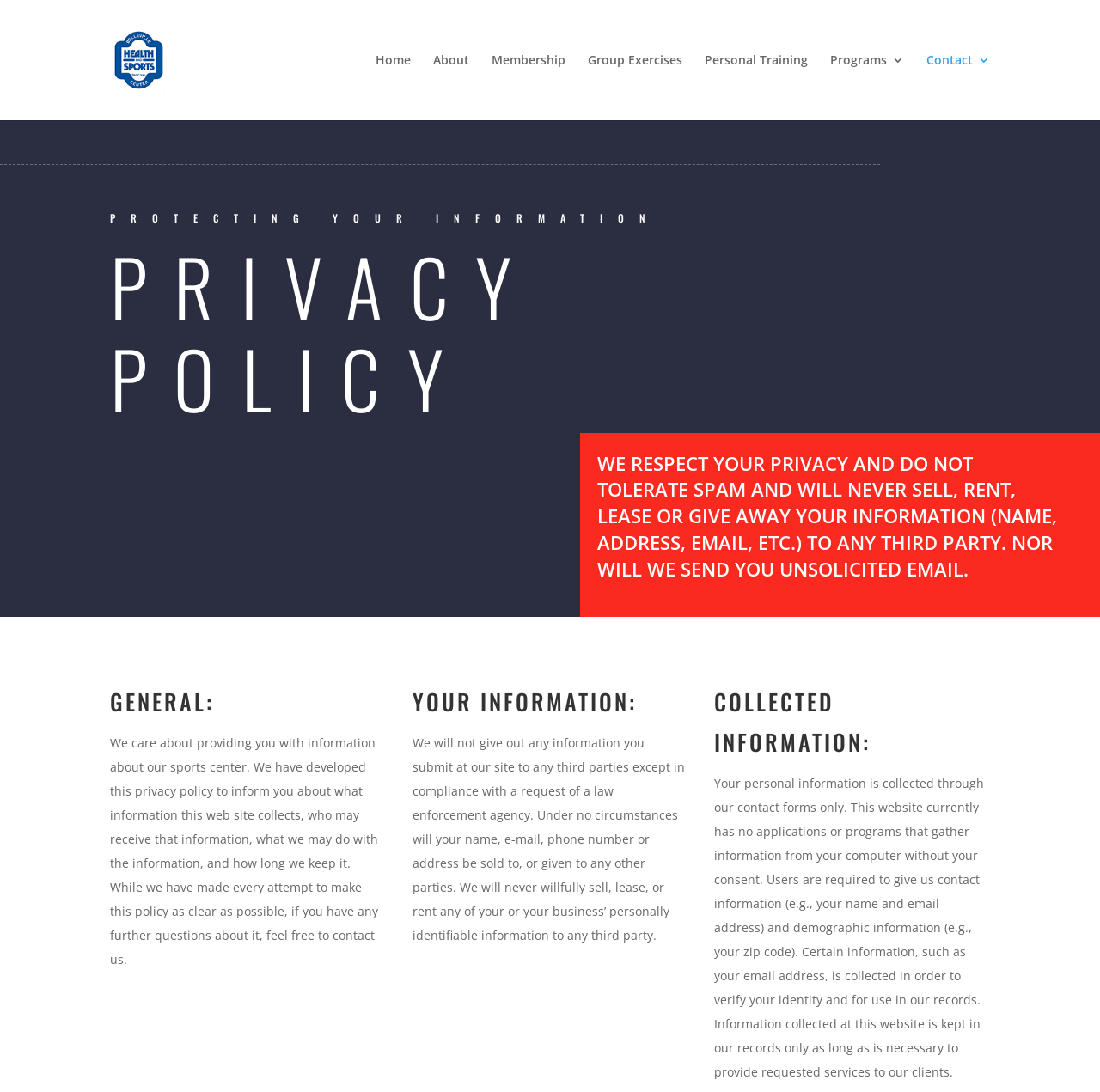Determine the bounding box coordinates of the clickable region to follow the instruction: "learn about membership".

[0.447, 0.05, 0.514, 0.11]